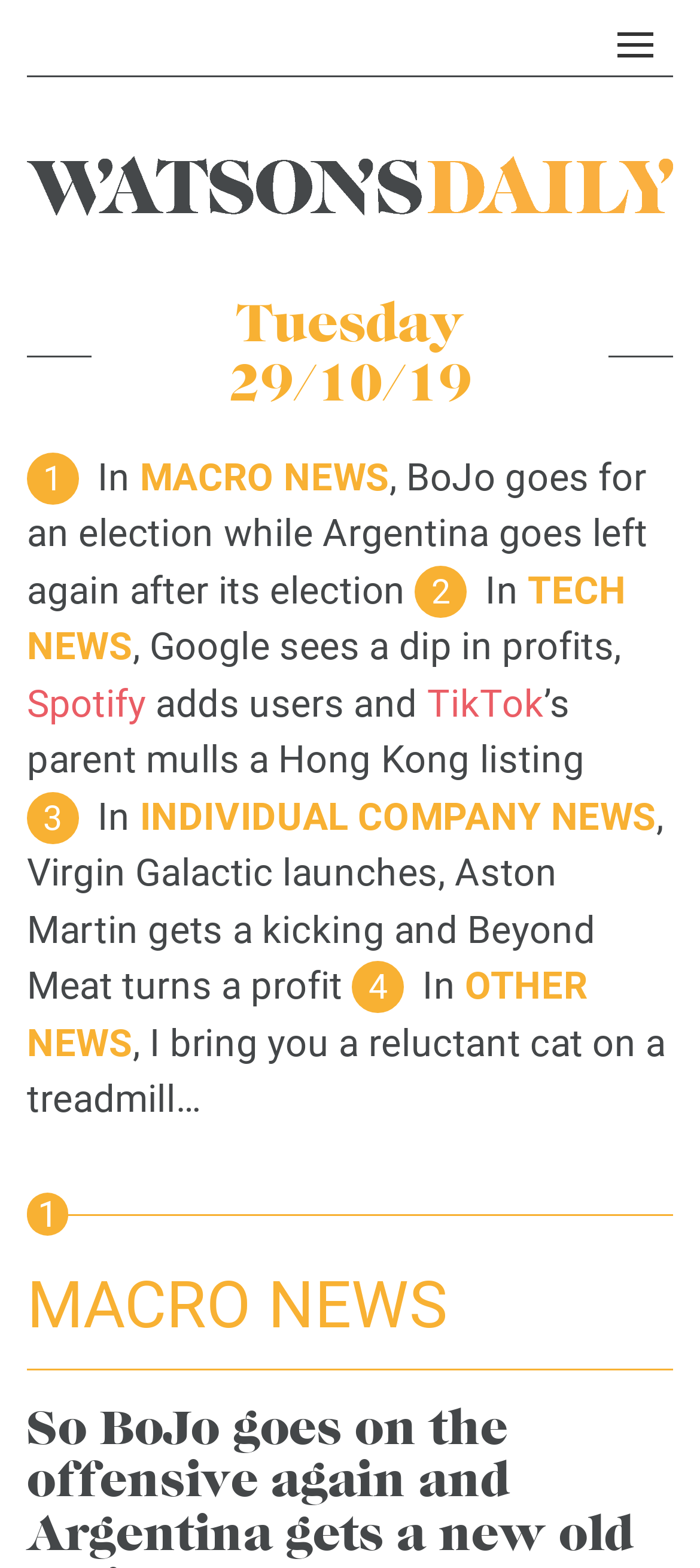Please locate the bounding box coordinates of the element that should be clicked to achieve the given instruction: "Visit the 'Watson's Daily' page".

[0.038, 0.1, 0.962, 0.137]